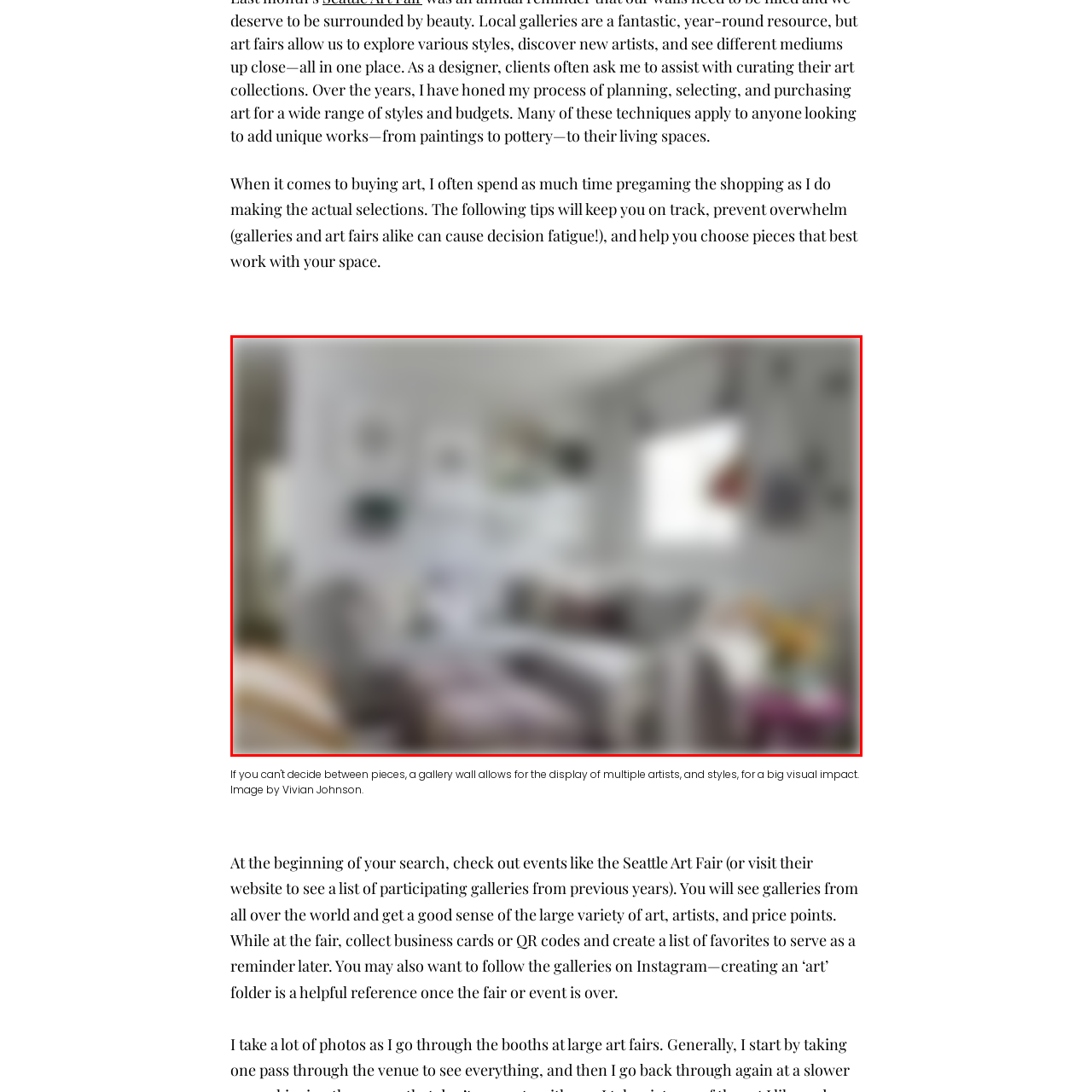Focus on the content within the red bounding box and answer this question using a single word or phrase: What is on the table?

bouquet of flowers